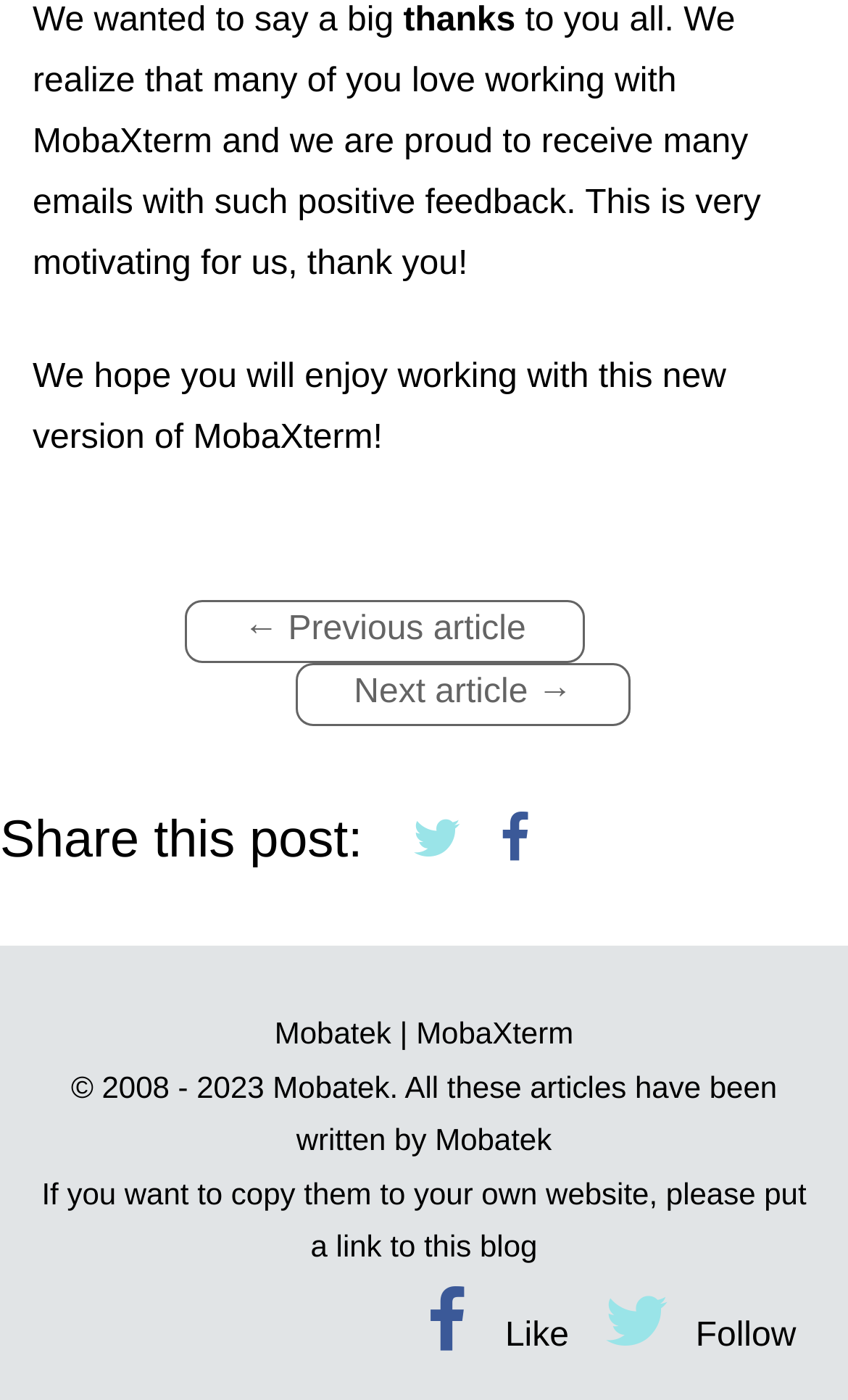Locate the bounding box coordinates of the area to click to fulfill this instruction: "Share this post on Twitter". The bounding box should be presented as four float numbers between 0 and 1, in the order [left, top, right, bottom].

[0.473, 0.591, 0.567, 0.618]